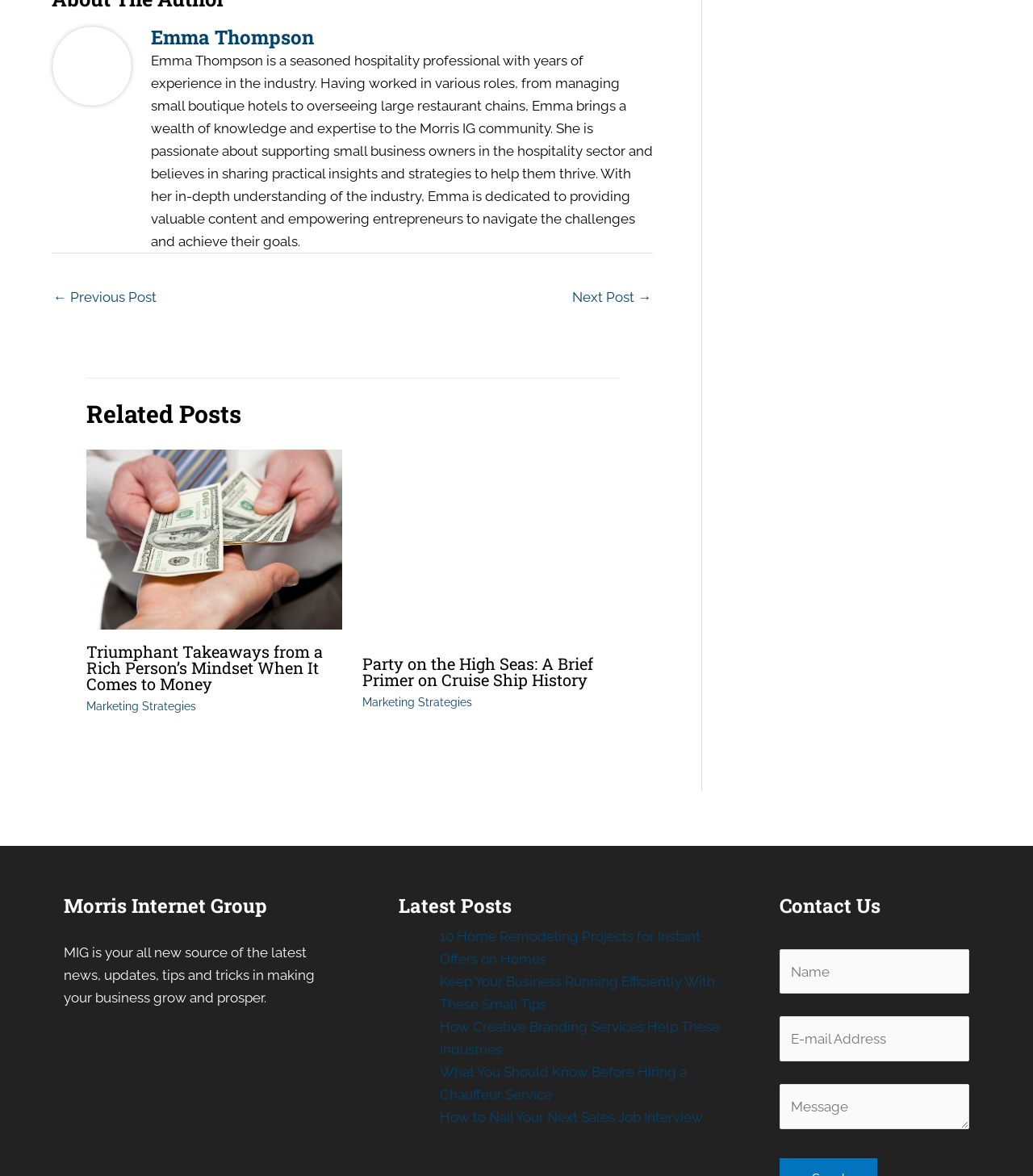Locate the UI element described by name="your-email" placeholder="E-mail Address" and provide its bounding box coordinates. Use the format (top-left x, top-left y, bottom-right x, bottom-right y) with all values as floating point numbers between 0 and 1.

[0.755, 0.864, 0.938, 0.902]